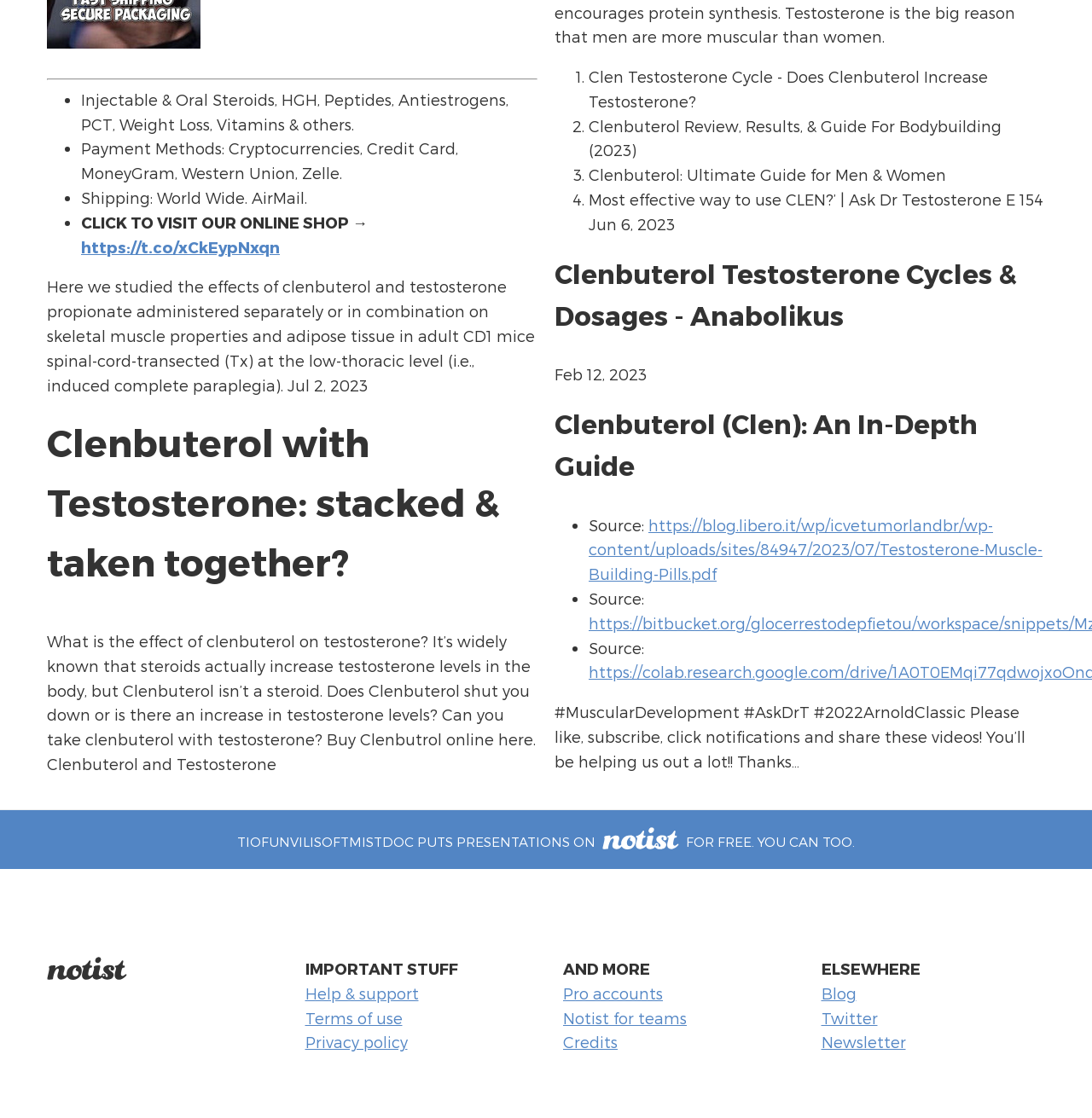Using the element description alt="Notist", predict the bounding box coordinates for the UI element. Provide the coordinates in (top-left x, top-left y, bottom-right x, bottom-right y) format with values ranging from 0 to 1.

[0.043, 0.863, 0.116, 0.879]